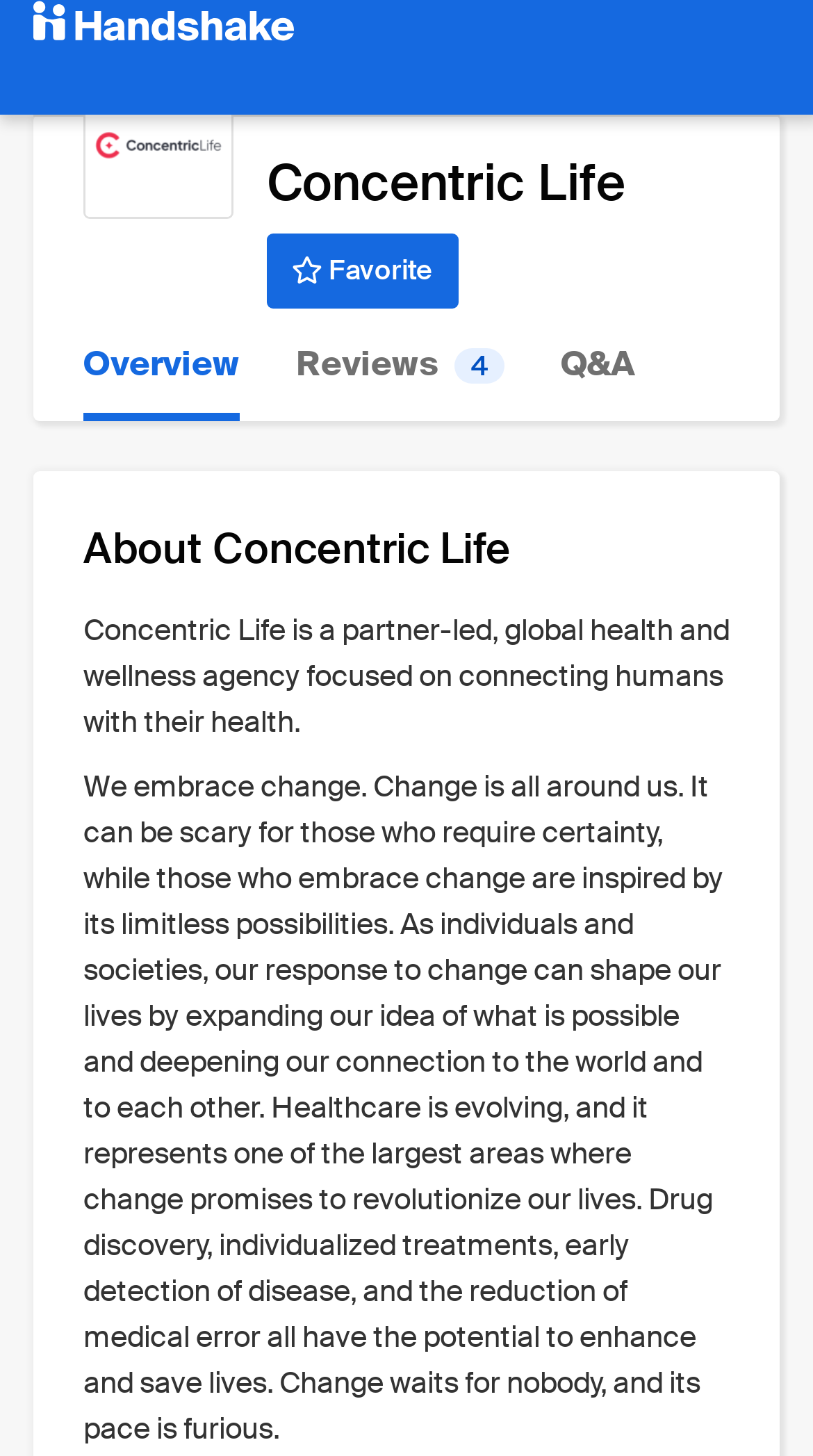Given the element description aria-label="Concentric Life" title="Concentric Life", predict the bounding box coordinates for the UI element in the webpage screenshot. The format should be (top-left x, top-left y, bottom-right x, bottom-right y), and the values should be between 0 and 1.

[0.103, 0.047, 0.287, 0.15]